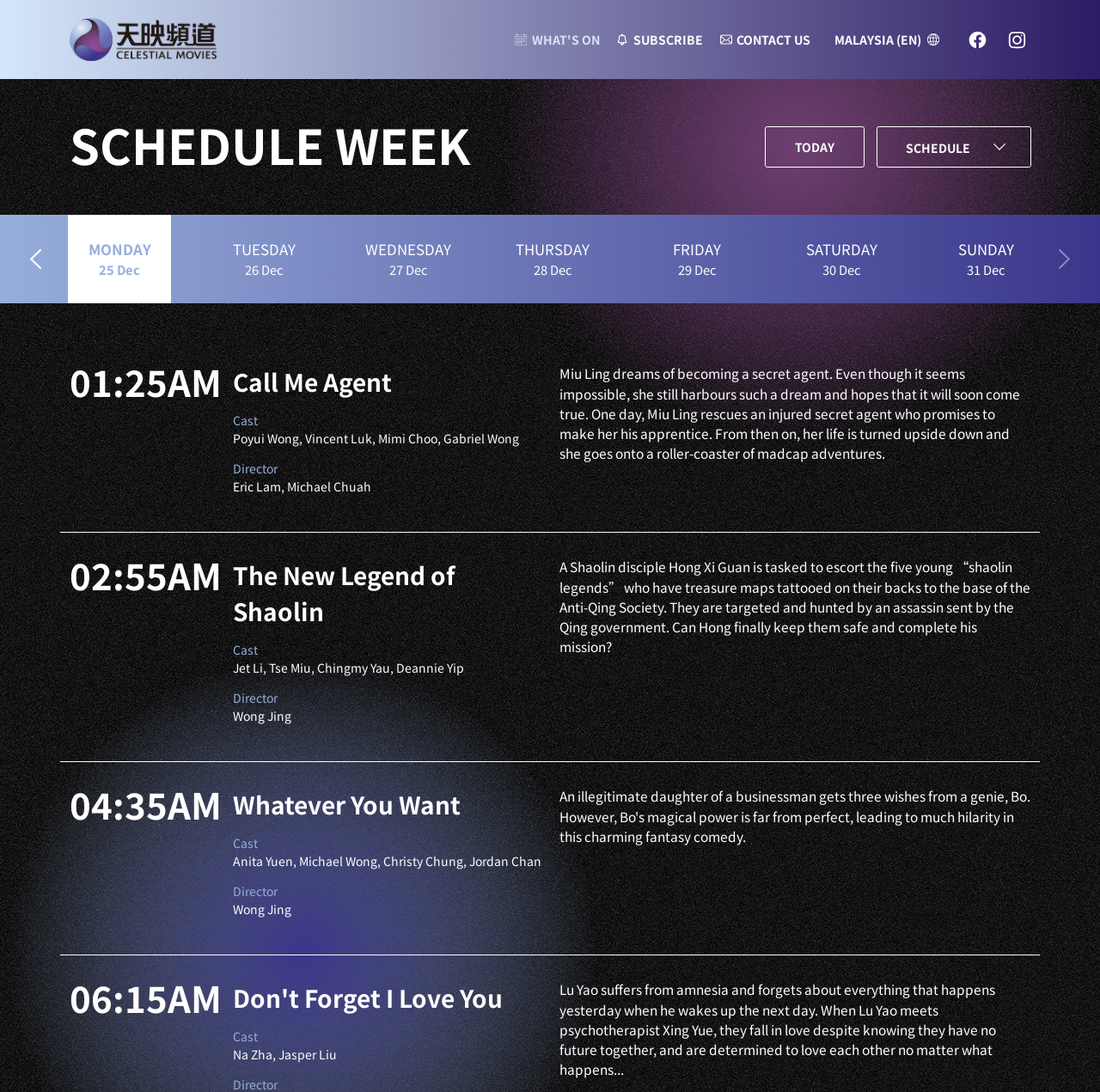Review the image closely and give a comprehensive answer to the question: What is the language of the webpage?

I looked at the text on the webpage and saw that it is written in English, with options to switch to other languages, such as 'MALAYSIA (EN)'.